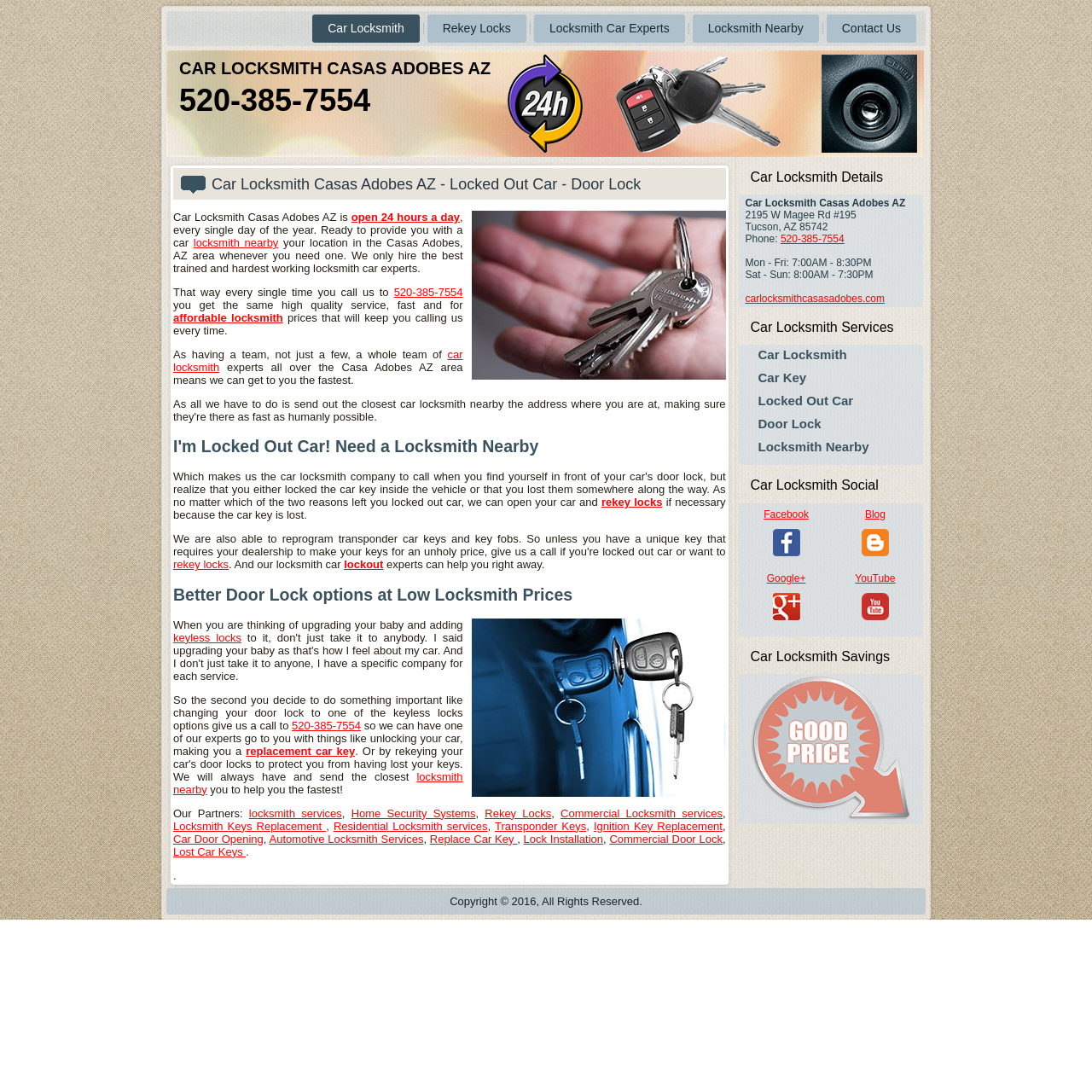Please identify the bounding box coordinates of the clickable element to fulfill the following instruction: "Click Car Locksmith". The coordinates should be four float numbers between 0 and 1, i.e., [left, top, right, bottom].

[0.286, 0.013, 0.384, 0.039]